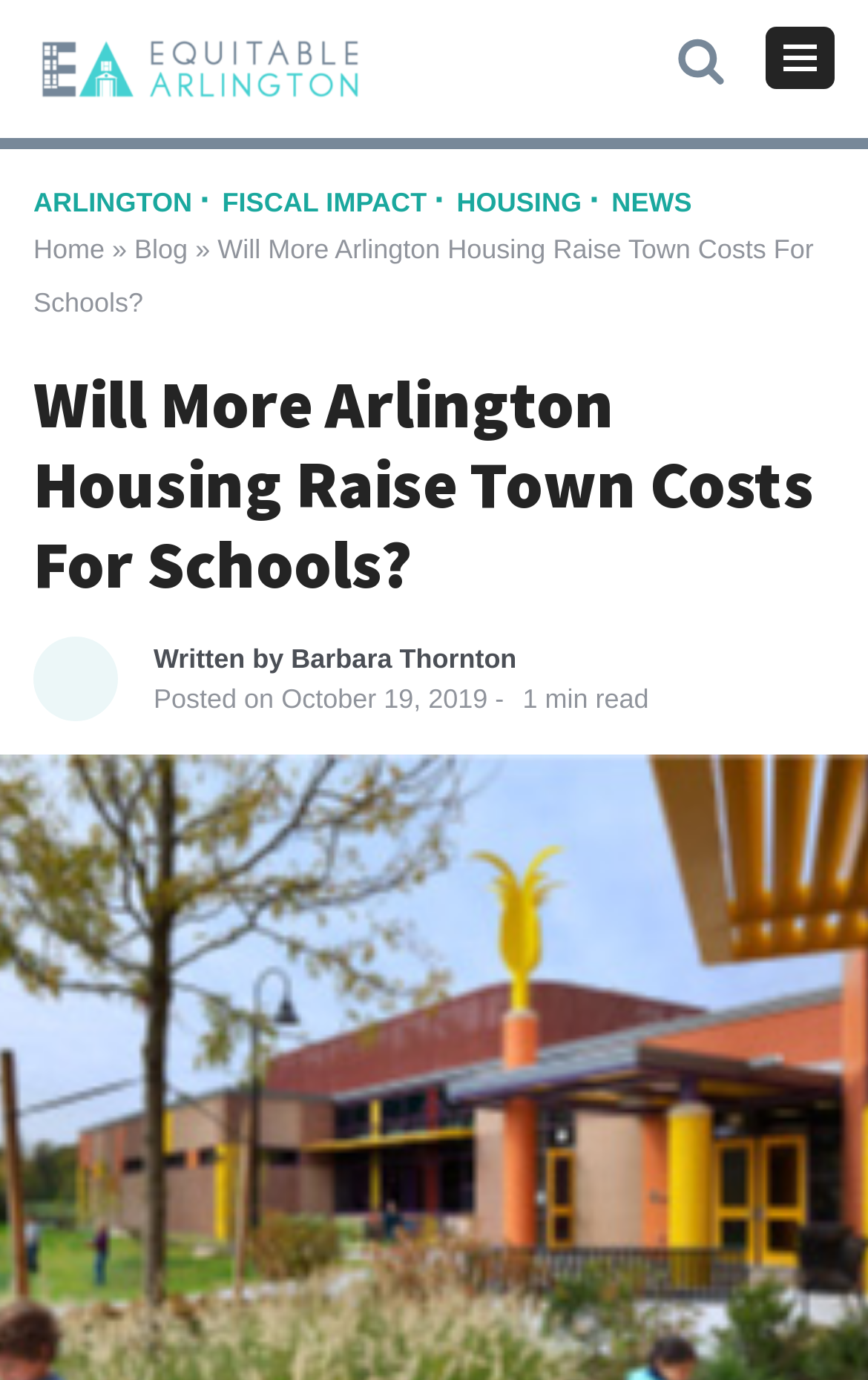Please specify the bounding box coordinates of the clickable region necessary for completing the following instruction: "Go to the home page". The coordinates must consist of four float numbers between 0 and 1, i.e., [left, top, right, bottom].

[0.038, 0.169, 0.121, 0.191]